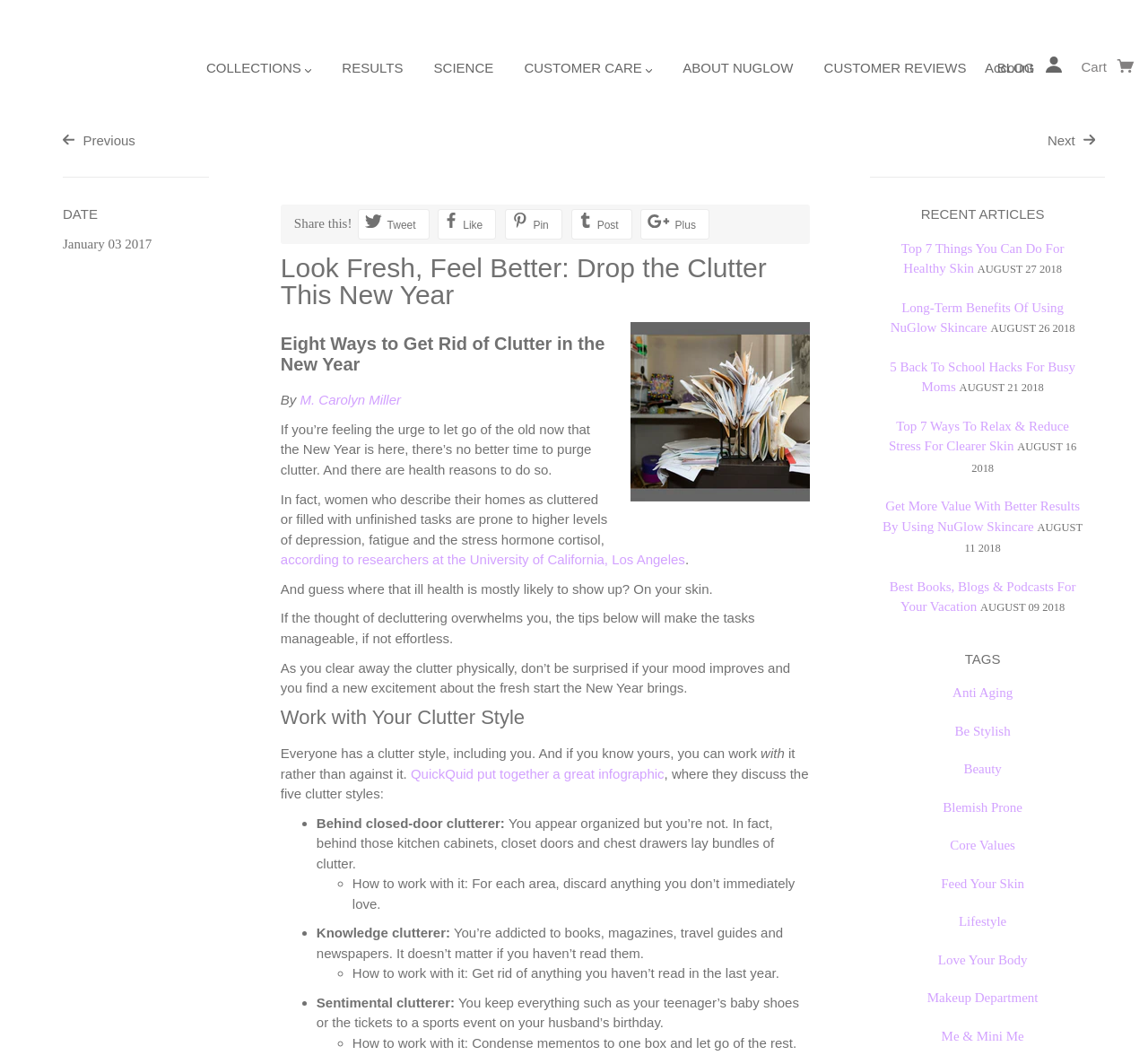Provide the bounding box coordinates of the section that needs to be clicked to accomplish the following instruction: "Open the 'BLOG' page."

[0.857, 0.042, 0.913, 0.099]